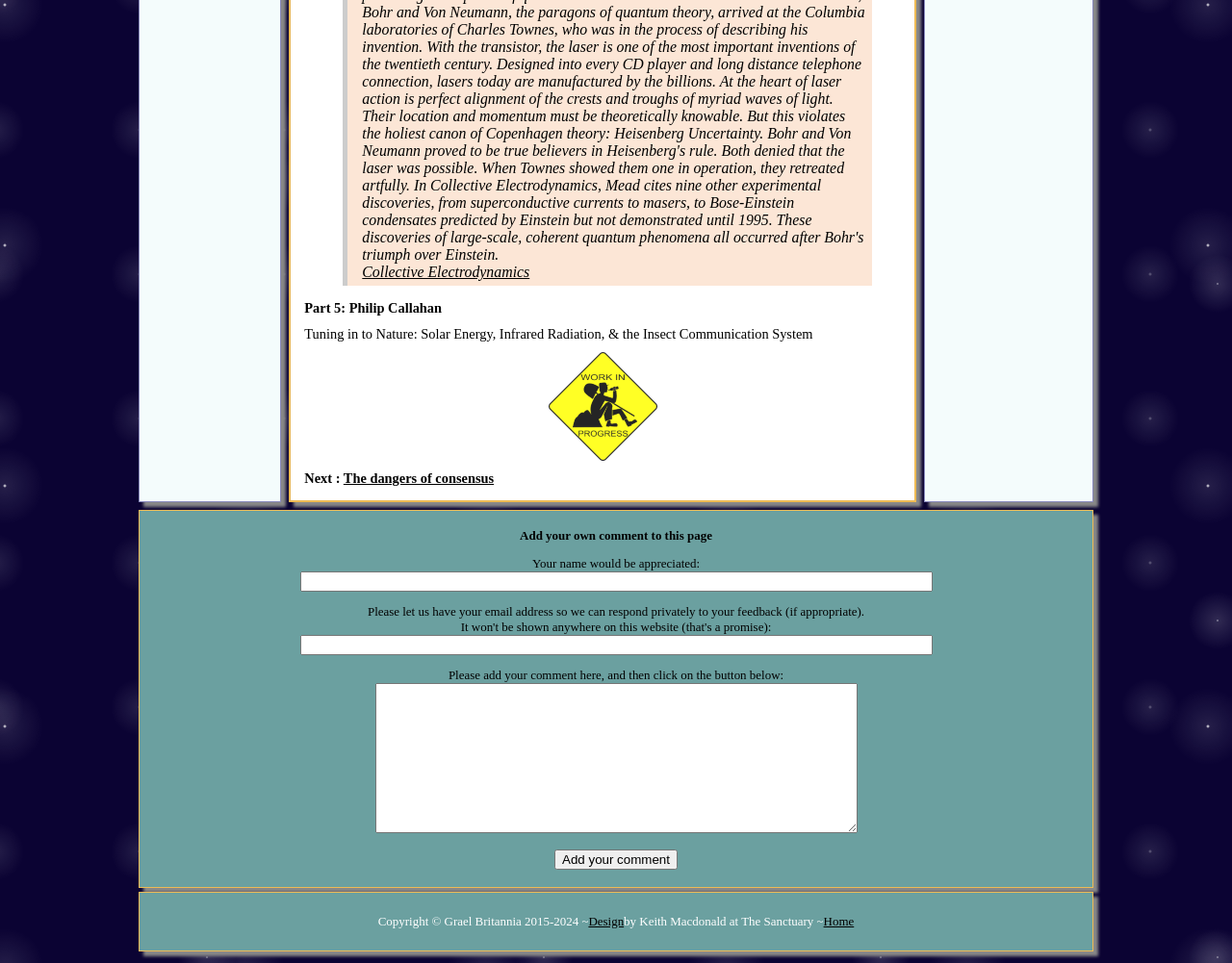Bounding box coordinates are to be given in the format (top-left x, top-left y, bottom-right x, bottom-right y). All values must be floating point numbers between 0 and 1. Provide the bounding box coordinate for the UI element described as: Collective Electrodynamics

[0.294, 0.274, 0.43, 0.291]